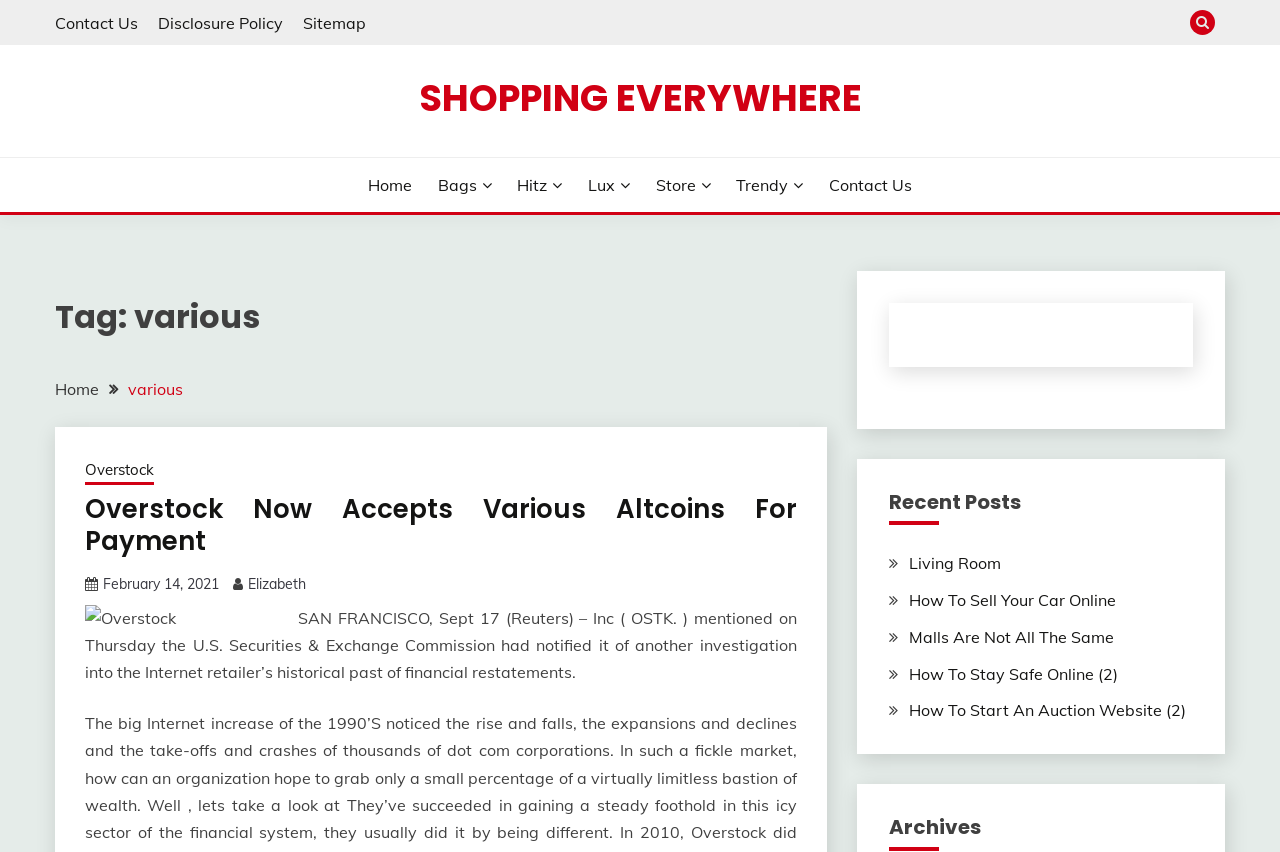Identify the bounding box coordinates of the area that should be clicked in order to complete the given instruction: "Click on Contact Us". The bounding box coordinates should be four float numbers between 0 and 1, i.e., [left, top, right, bottom].

[0.043, 0.015, 0.108, 0.038]